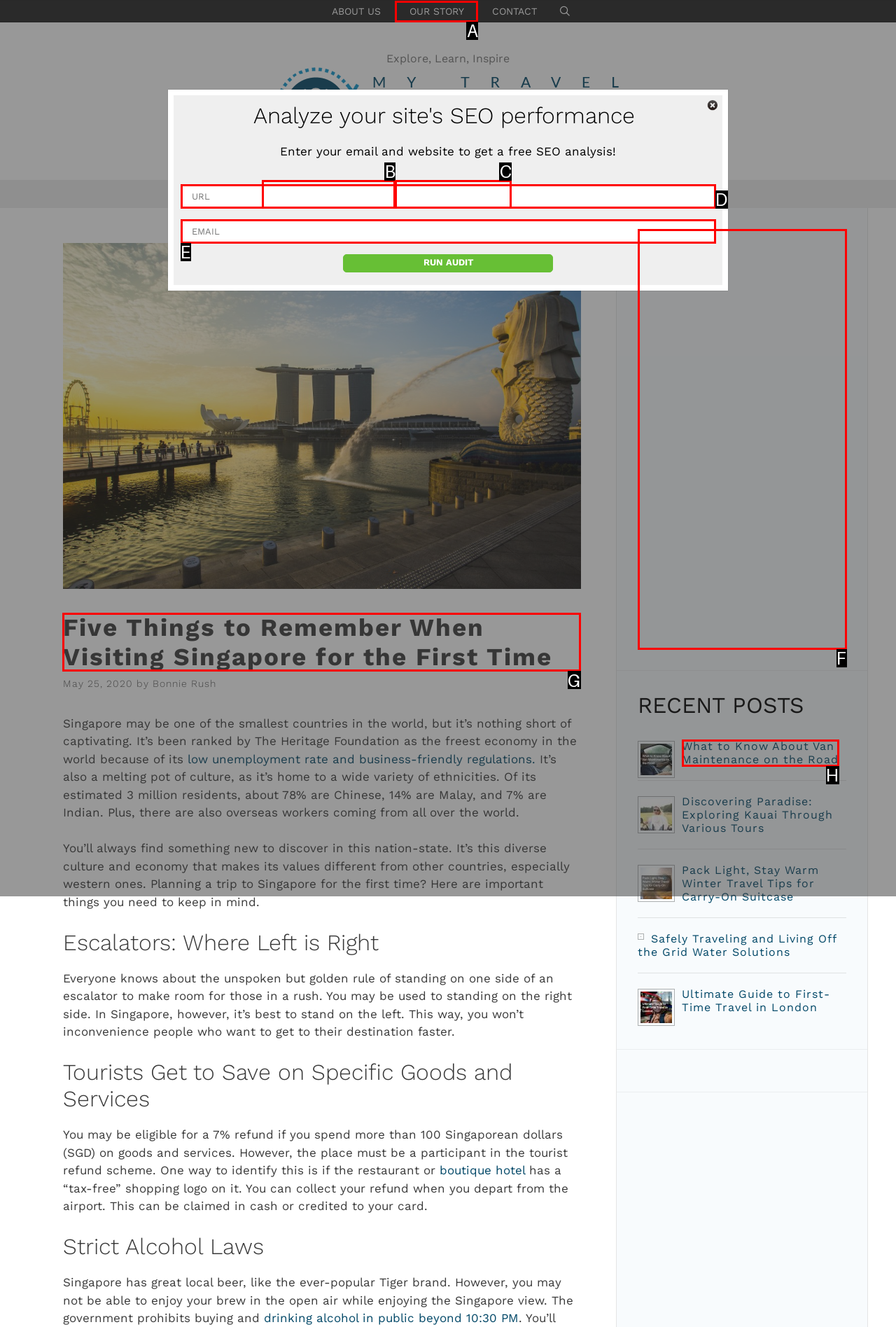Determine which HTML element to click for this task: Click the 'Get Started!' button Provide the letter of the selected choice.

None